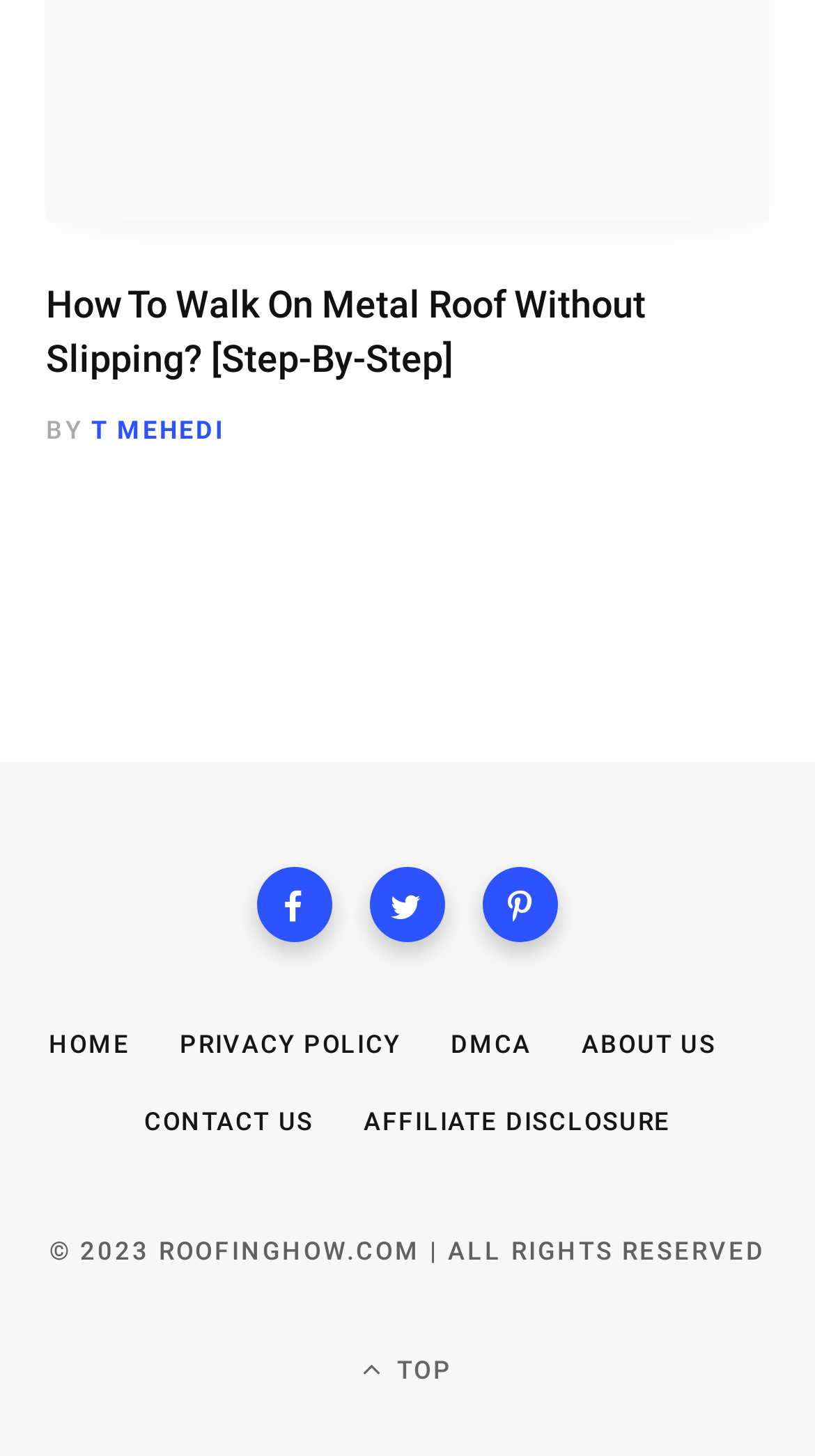Please locate the bounding box coordinates of the region I need to click to follow this instruction: "Click on the 'How To Walk On Metal Roof Without Slipping? [Step-By-Step]' link".

[0.056, 0.194, 0.792, 0.262]